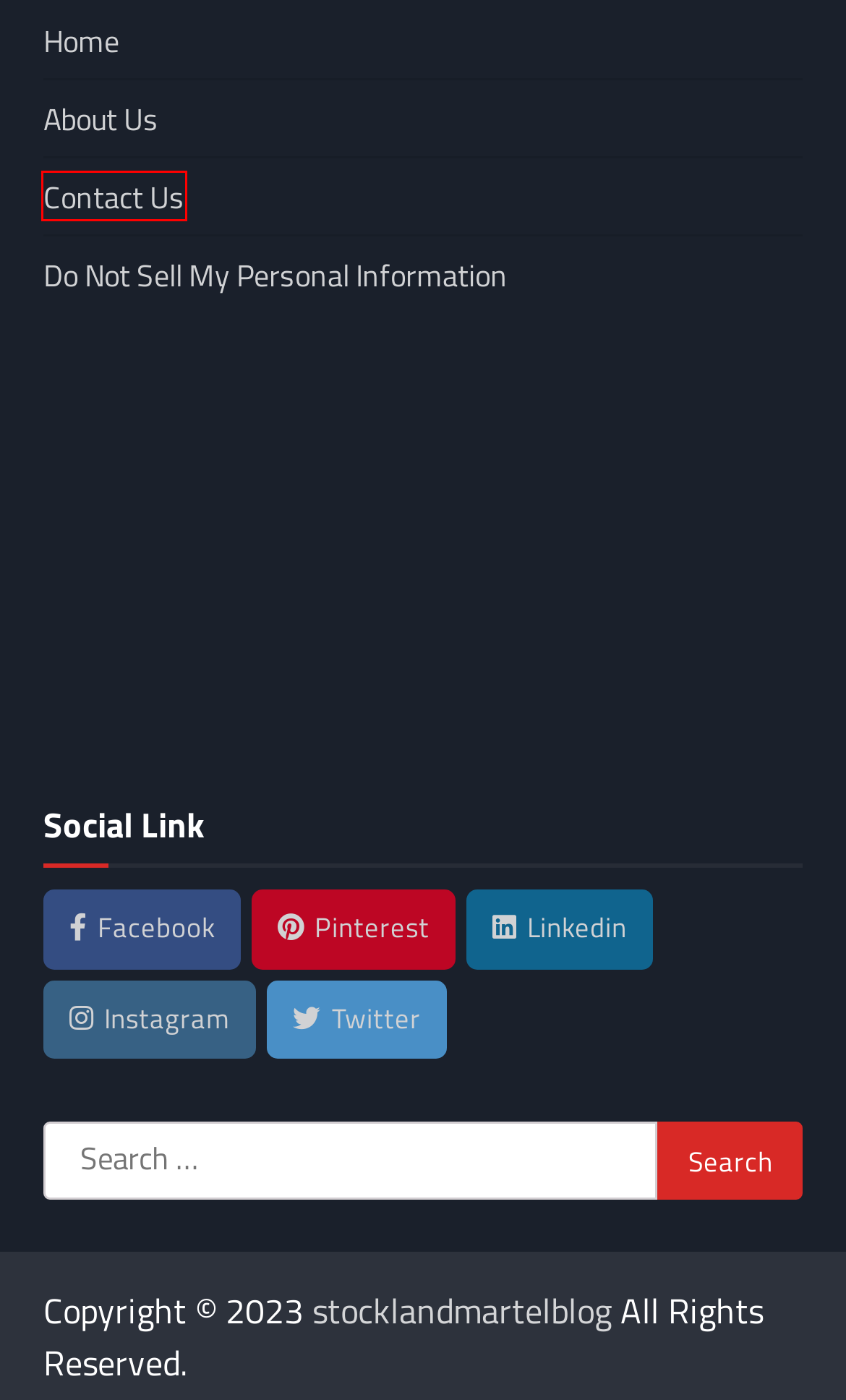You have a screenshot of a webpage with a red rectangle bounding box around an element. Identify the best matching webpage description for the new page that appears after clicking the element in the bounding box. The descriptions are:
A. Do Not Sell My Personal Information – Read Details Here
B. Disclaimer - stocklandmartelblog - Latest News & Online Reviews
C. [Watch Video] Bella Dolphin Forest CCTV Video
D. Write For Us on General Topics | Stocklandmartelblog
E. About Us- Stocklandmartelblog
F. Privacy Policy for stocklandmartelblog
G. Terms & Condition - stocklandmartelblog - Latest News & Online Reviews
H. Contact Us - stocklandmartelblog - Latest News & Online Reviews

H